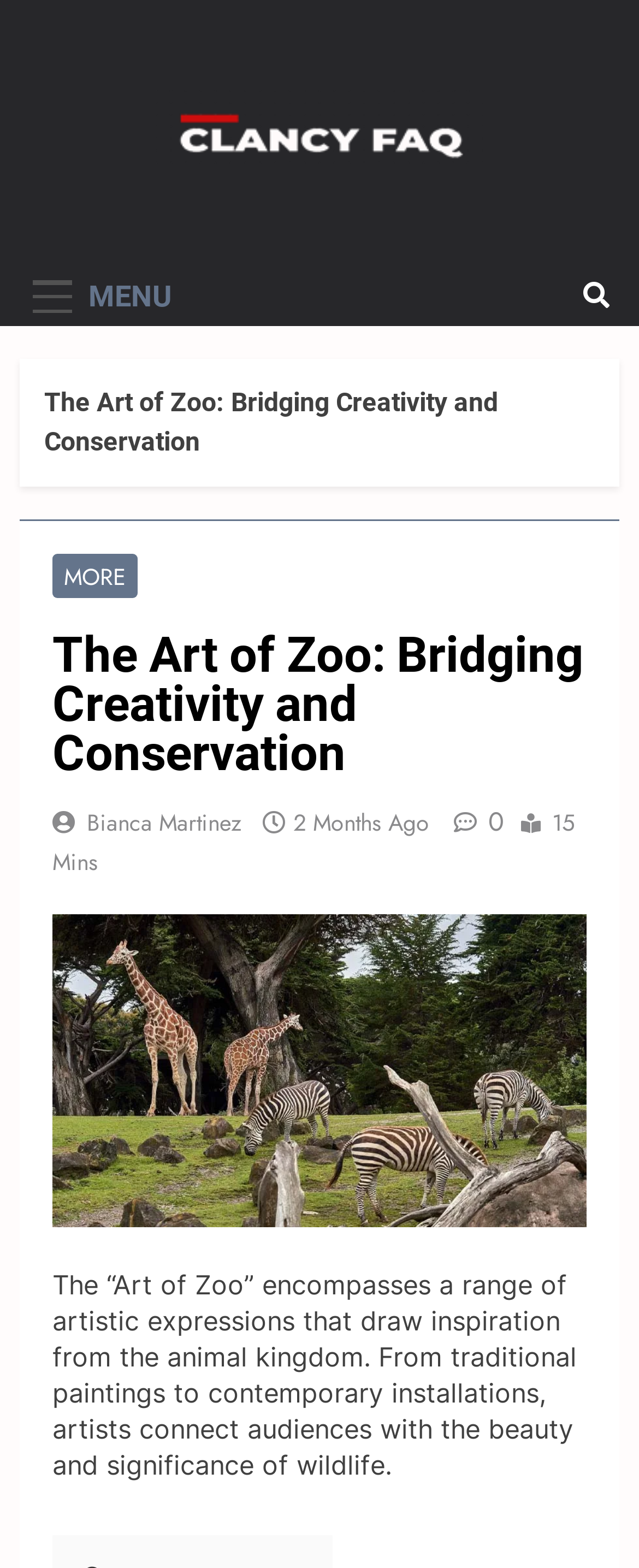Please find the bounding box for the UI component described as follows: "Clancy FAQ".

[0.256, 0.108, 0.779, 0.157]